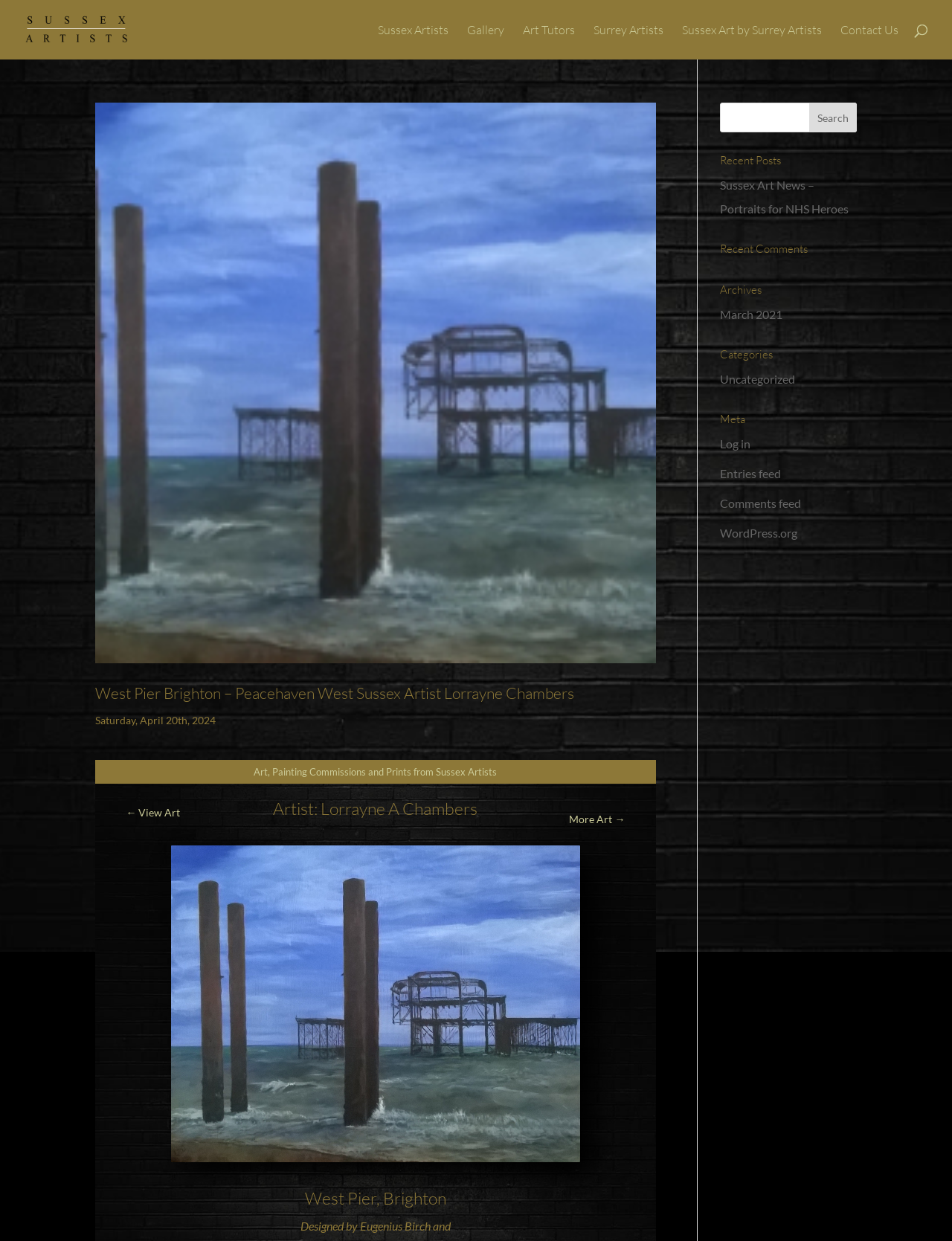Highlight the bounding box coordinates of the element you need to click to perform the following instruction: "View Gallery."

[0.491, 0.02, 0.53, 0.048]